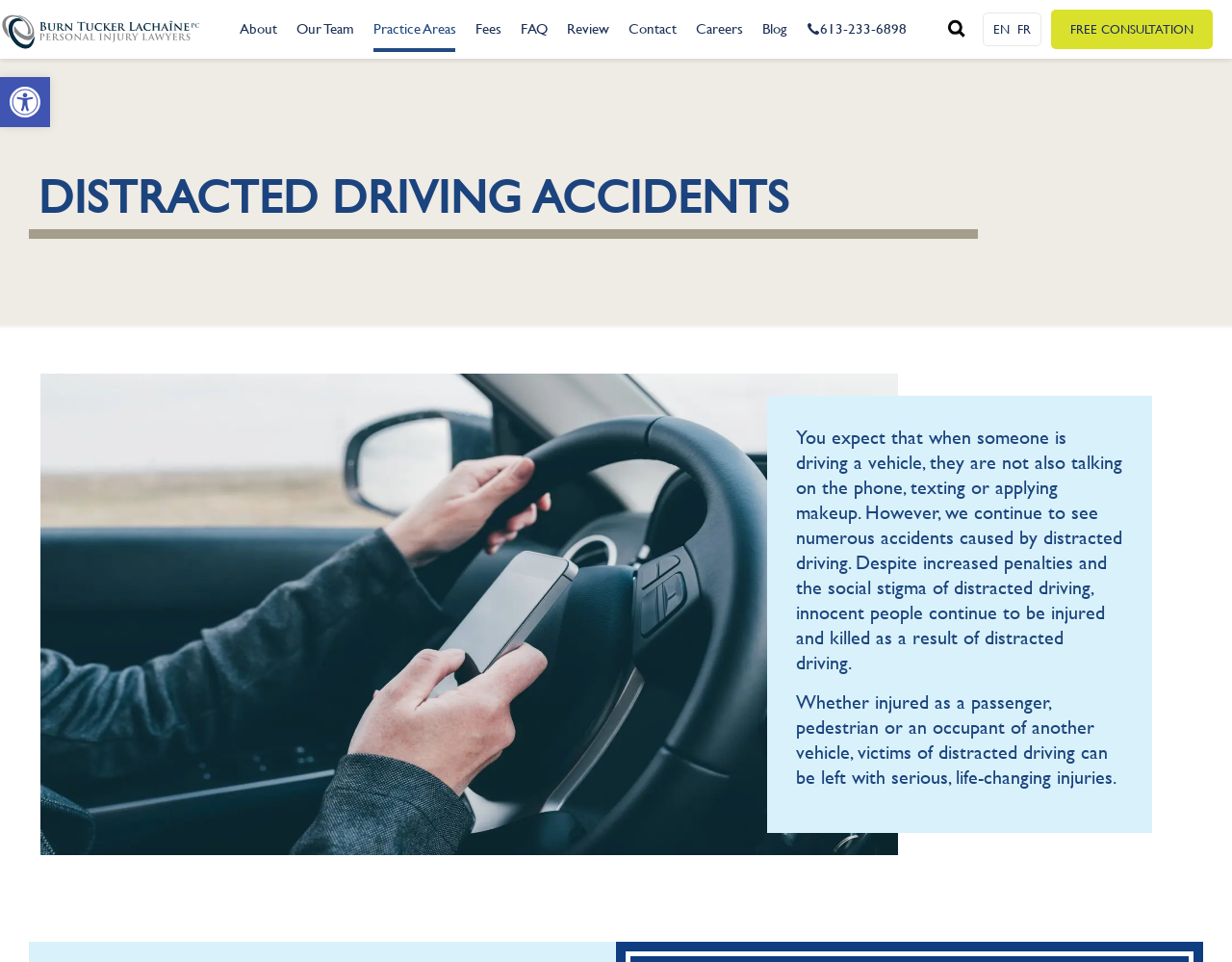Please give the bounding box coordinates of the area that should be clicked to fulfill the following instruction: "Contact the lawyers". The coordinates should be in the format of four float numbers from 0 to 1, i.e., [left, top, right, bottom].

[0.502, 0.0, 0.557, 0.06]